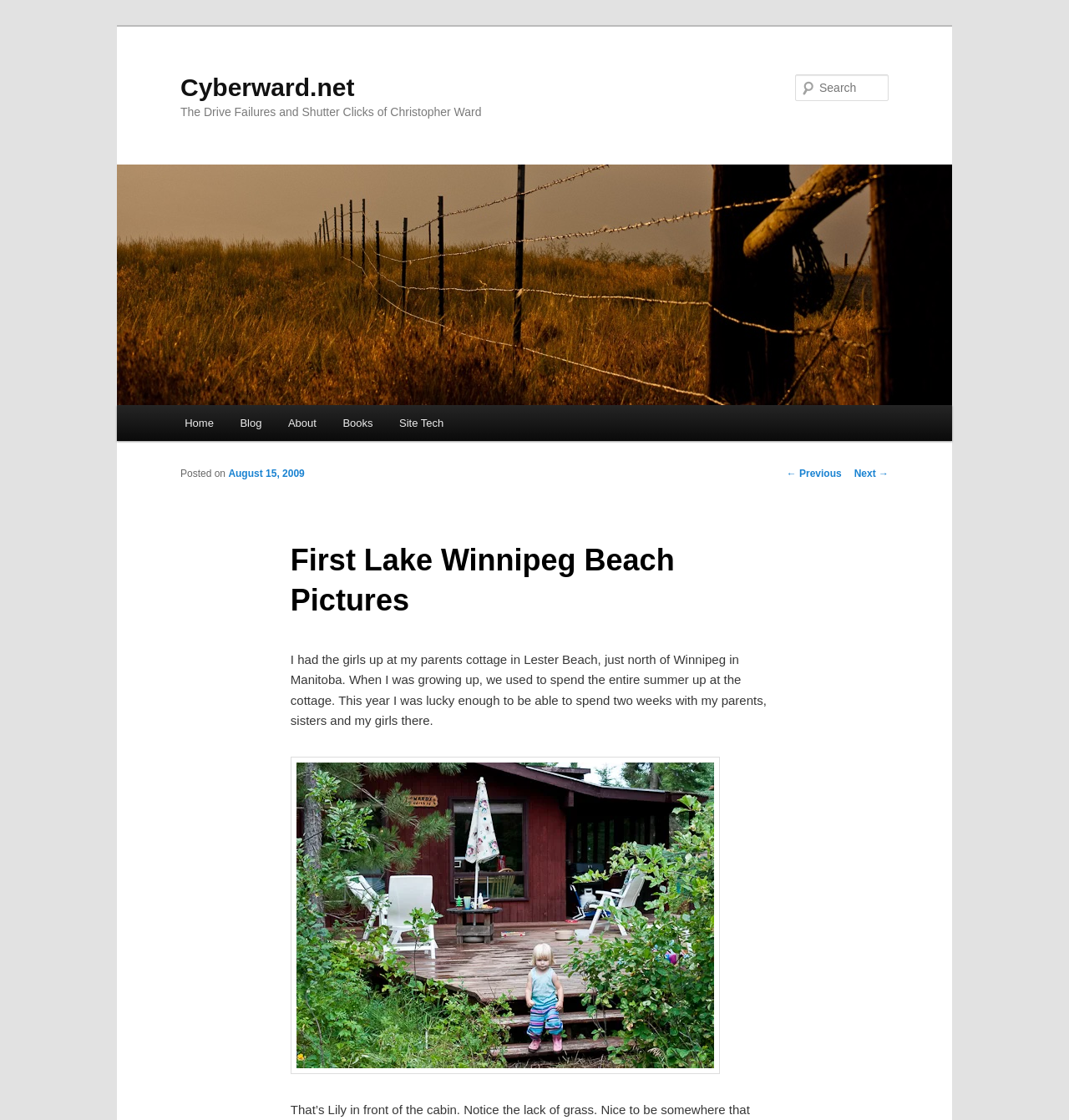Please find the bounding box coordinates of the element that needs to be clicked to perform the following instruction: "Go to the home page". The bounding box coordinates should be four float numbers between 0 and 1, represented as [left, top, right, bottom].

[0.16, 0.362, 0.212, 0.394]